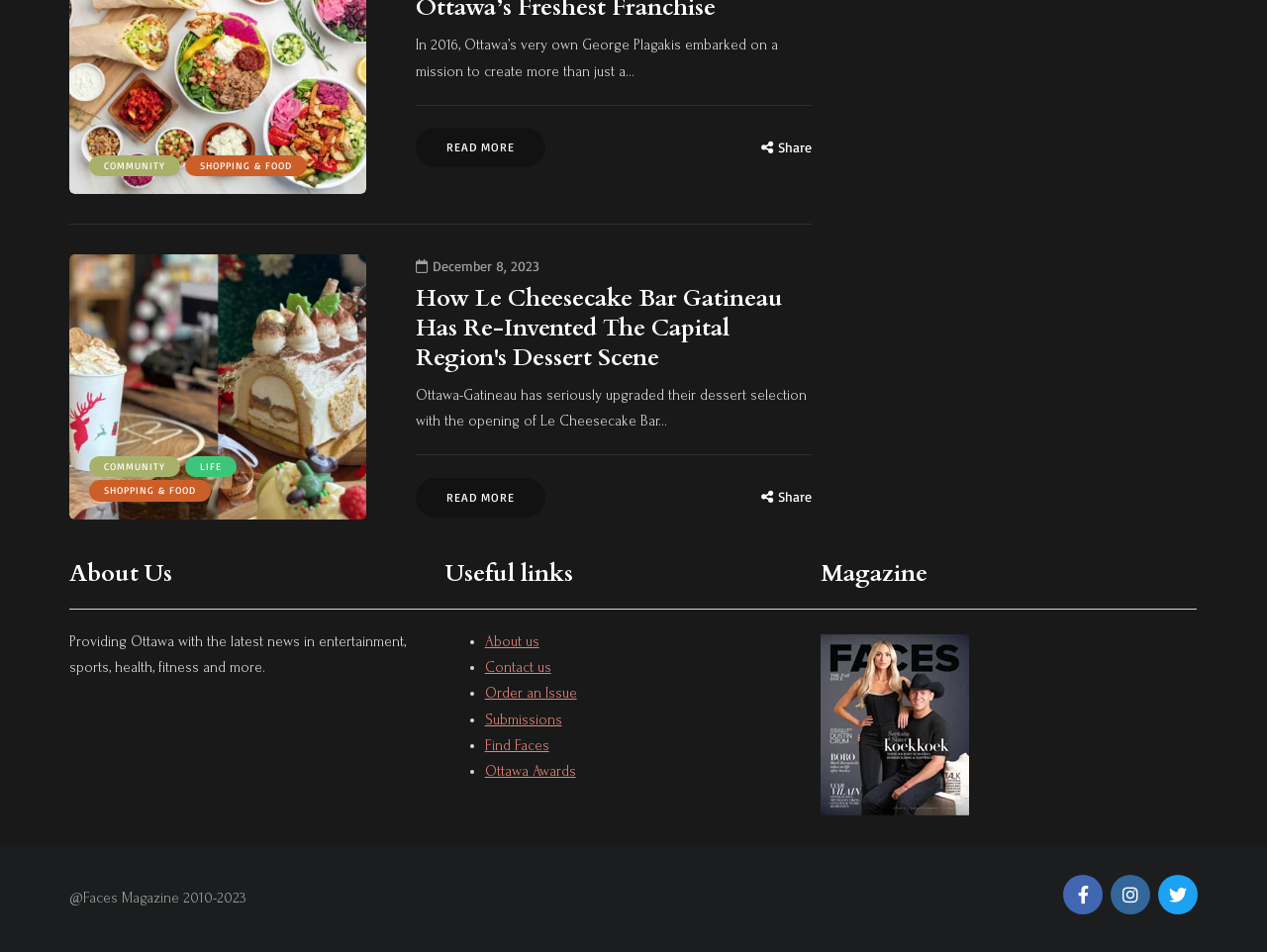Utilize the information from the image to answer the question in detail:
What are the three social media links at the bottom of the page?

I found the answer by looking at the links at the bottom of the page which are represented by icons, specifically '' for Facebook, '' for Twitter, and '' for Instagram.